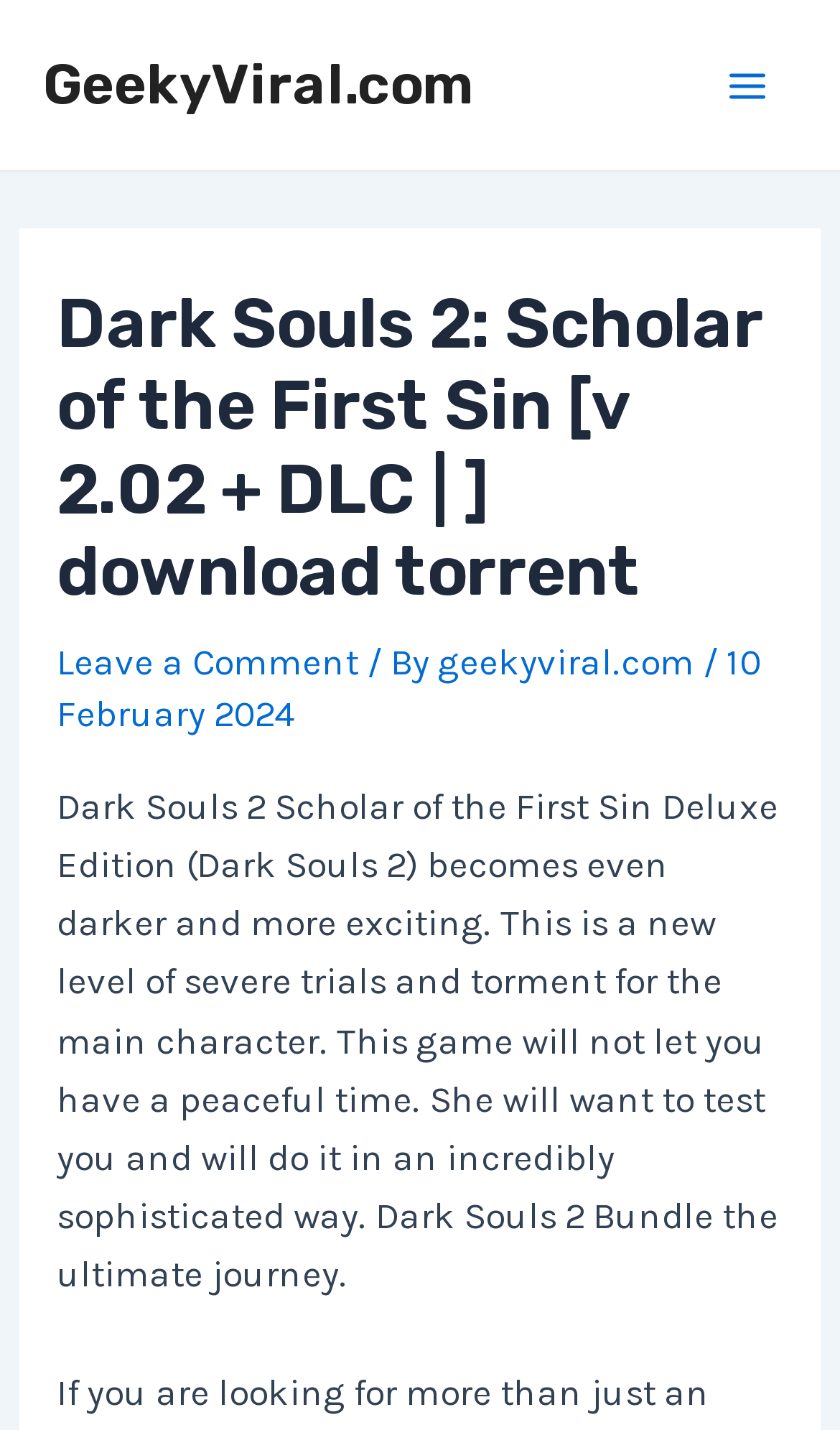Who is the author of the article?
Please answer using one word or phrase, based on the screenshot.

geekyviral.com